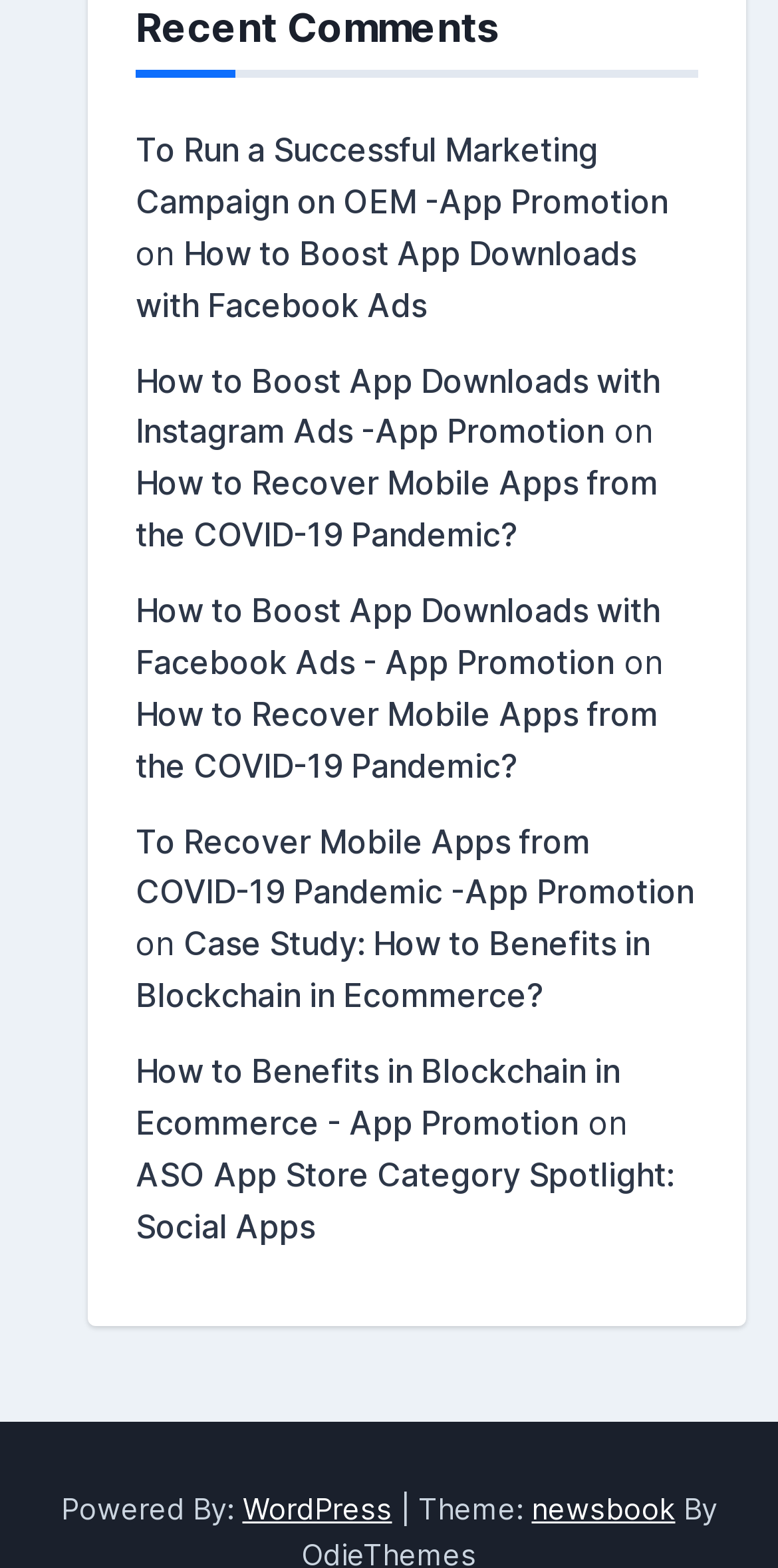Given the element description WordPress, predict the bounding box coordinates for the UI element in the webpage screenshot. The format should be (top-left x, top-left y, bottom-right x, bottom-right y), and the values should be between 0 and 1.

[0.312, 0.951, 0.504, 0.972]